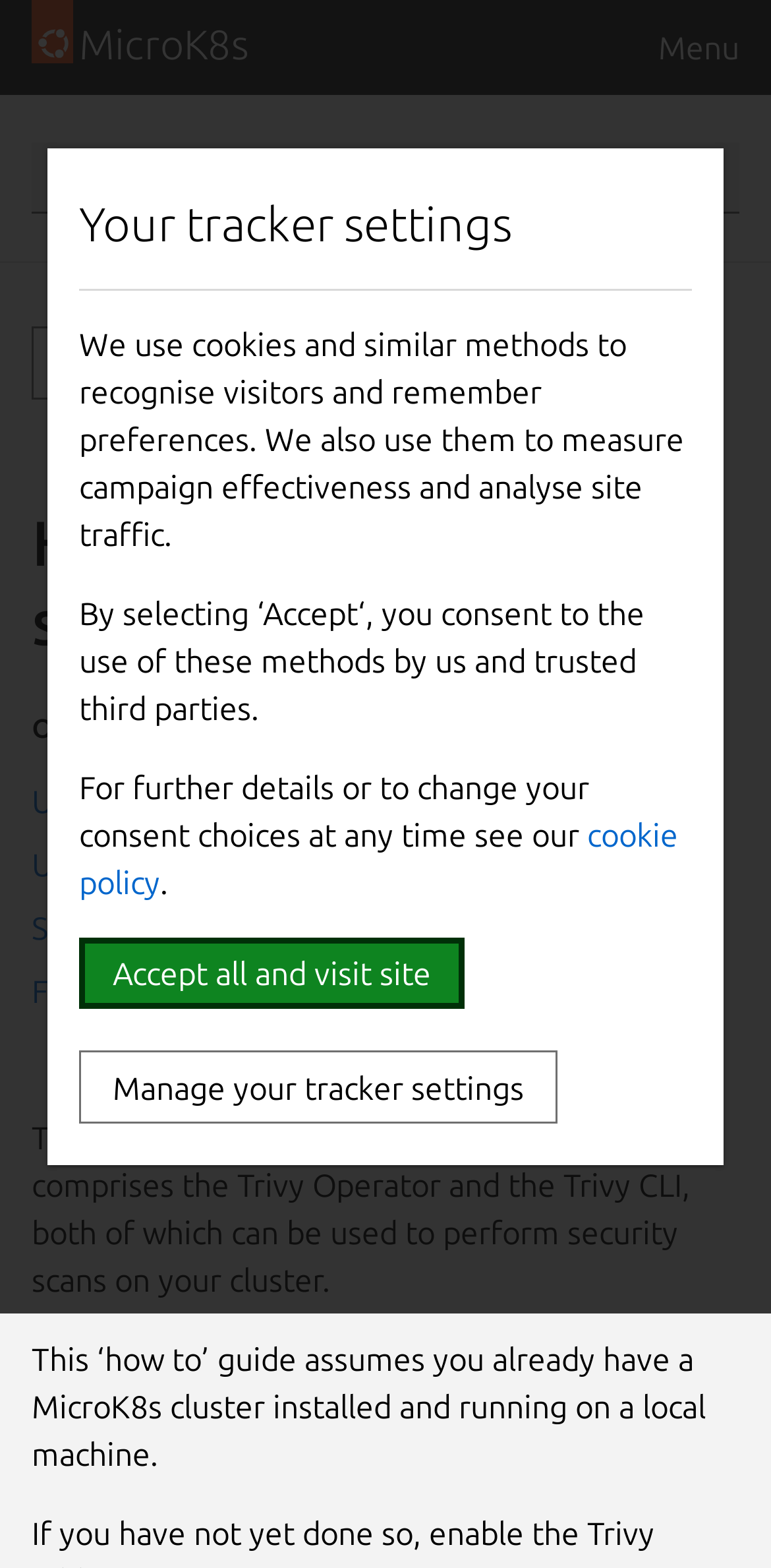Determine the main heading of the webpage and generate its text.

How to run a security scan with Trivy